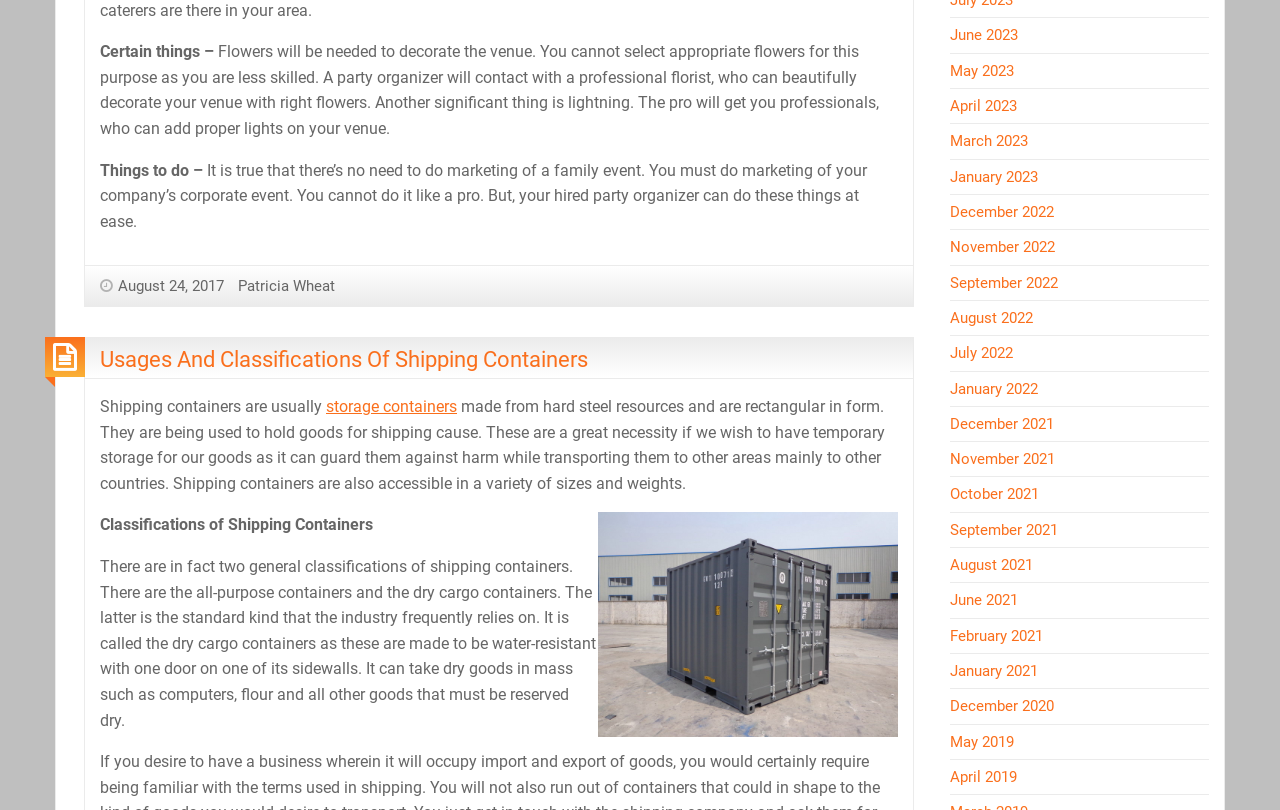Determine the bounding box coordinates of the clickable element to complete this instruction: "Read the article about Usages And Classifications Of Shipping Containers". Provide the coordinates in the format of four float numbers between 0 and 1, [left, top, right, bottom].

[0.078, 0.426, 0.701, 0.461]